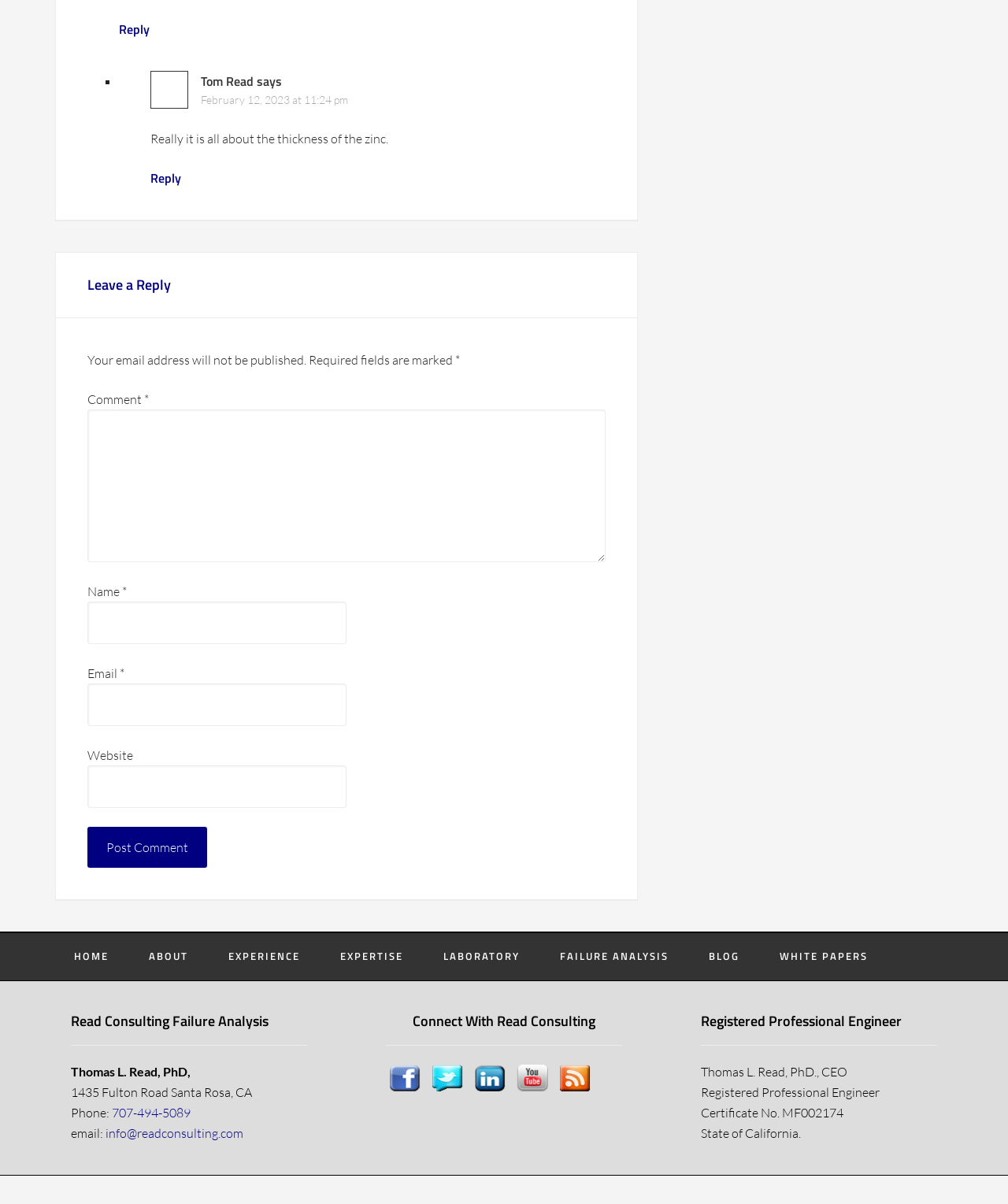For the following element description, predict the bounding box coordinates in the format (top-left x, top-left y, bottom-right x, bottom-right y). All values should be floating point numbers between 0 and 1. Description: parent_node: Email * aria-describedby="email-notes" name="email"

[0.087, 0.567, 0.344, 0.603]